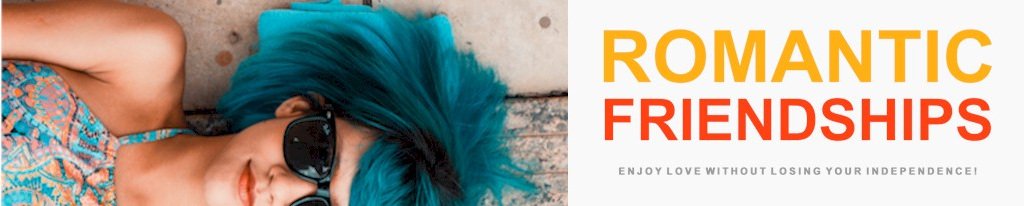What is the style of the overall aesthetic? Look at the image and give a one-word or short phrase answer.

playful and contemporary